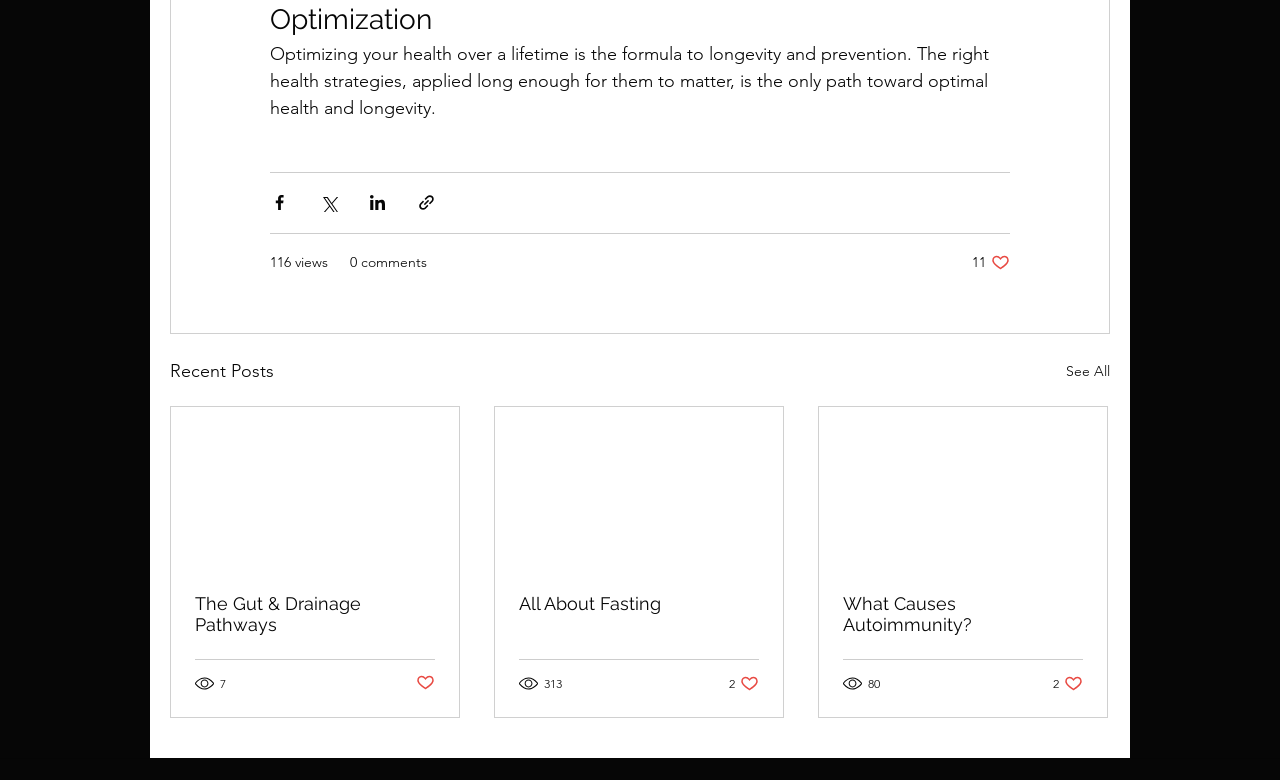Find and specify the bounding box coordinates that correspond to the clickable region for the instruction: "Read the article about The Gut & Drainage Pathways".

[0.152, 0.76, 0.34, 0.814]